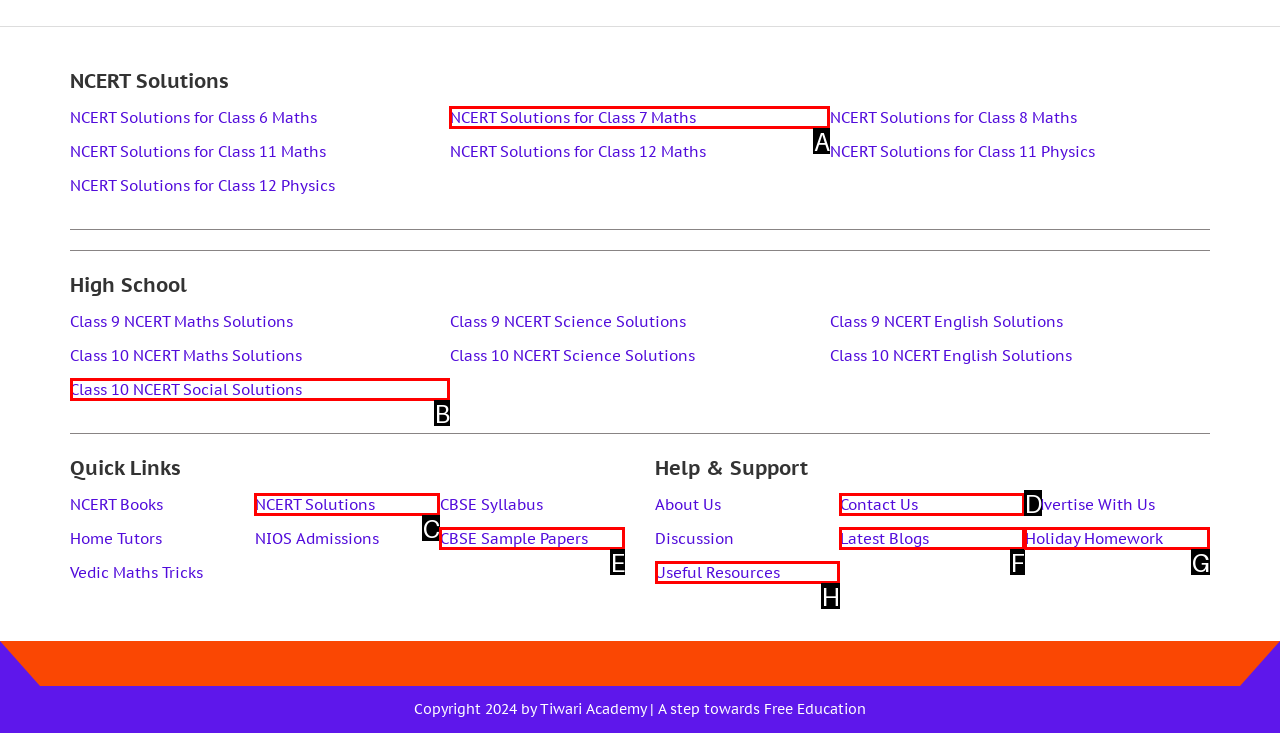Given the description: Class 10 NCERT Social Solutions, identify the corresponding option. Answer with the letter of the appropriate option directly.

B